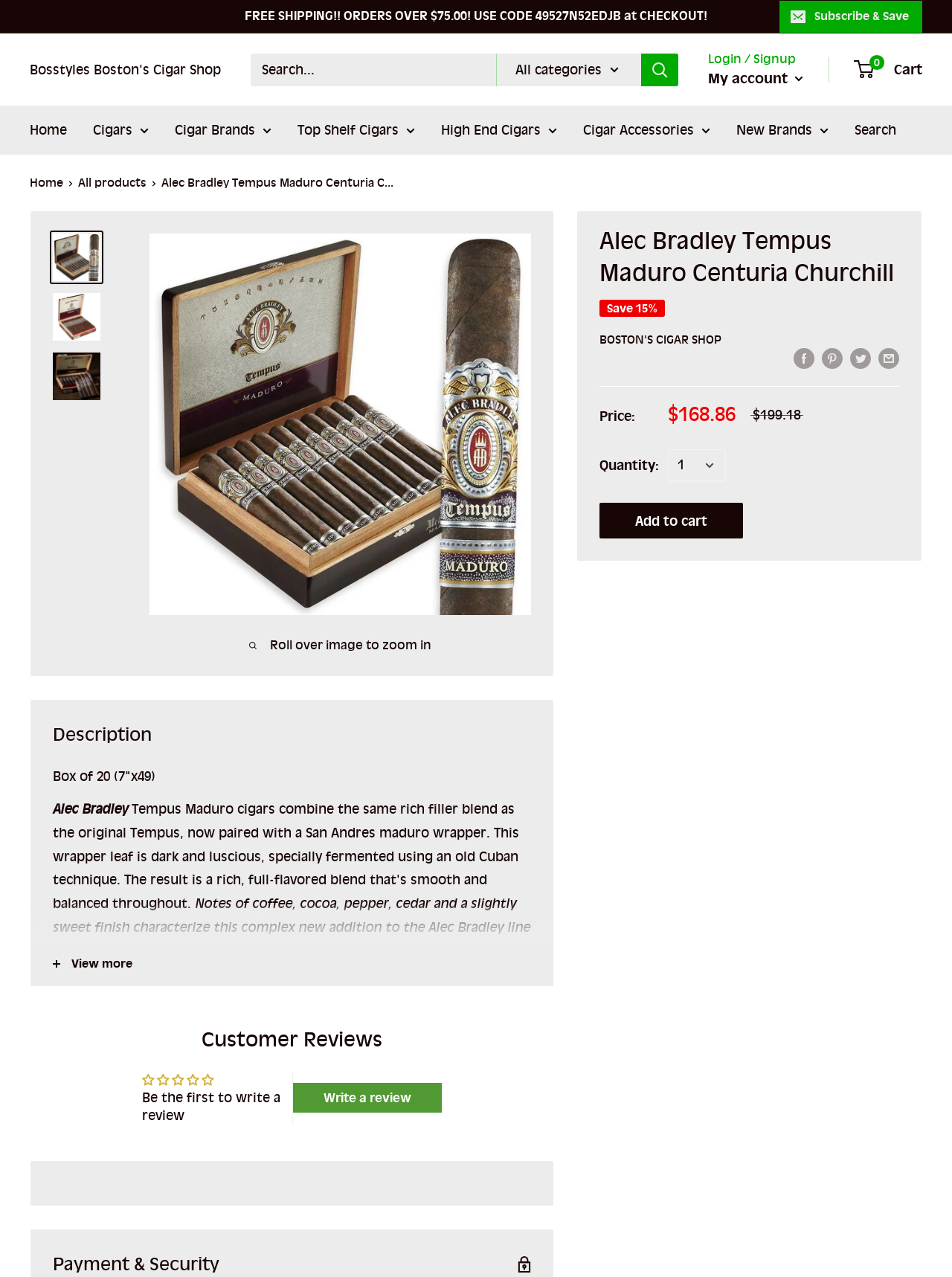Locate and extract the headline of this webpage.

Alec Bradley Tempus Maduro Centuria Churchill